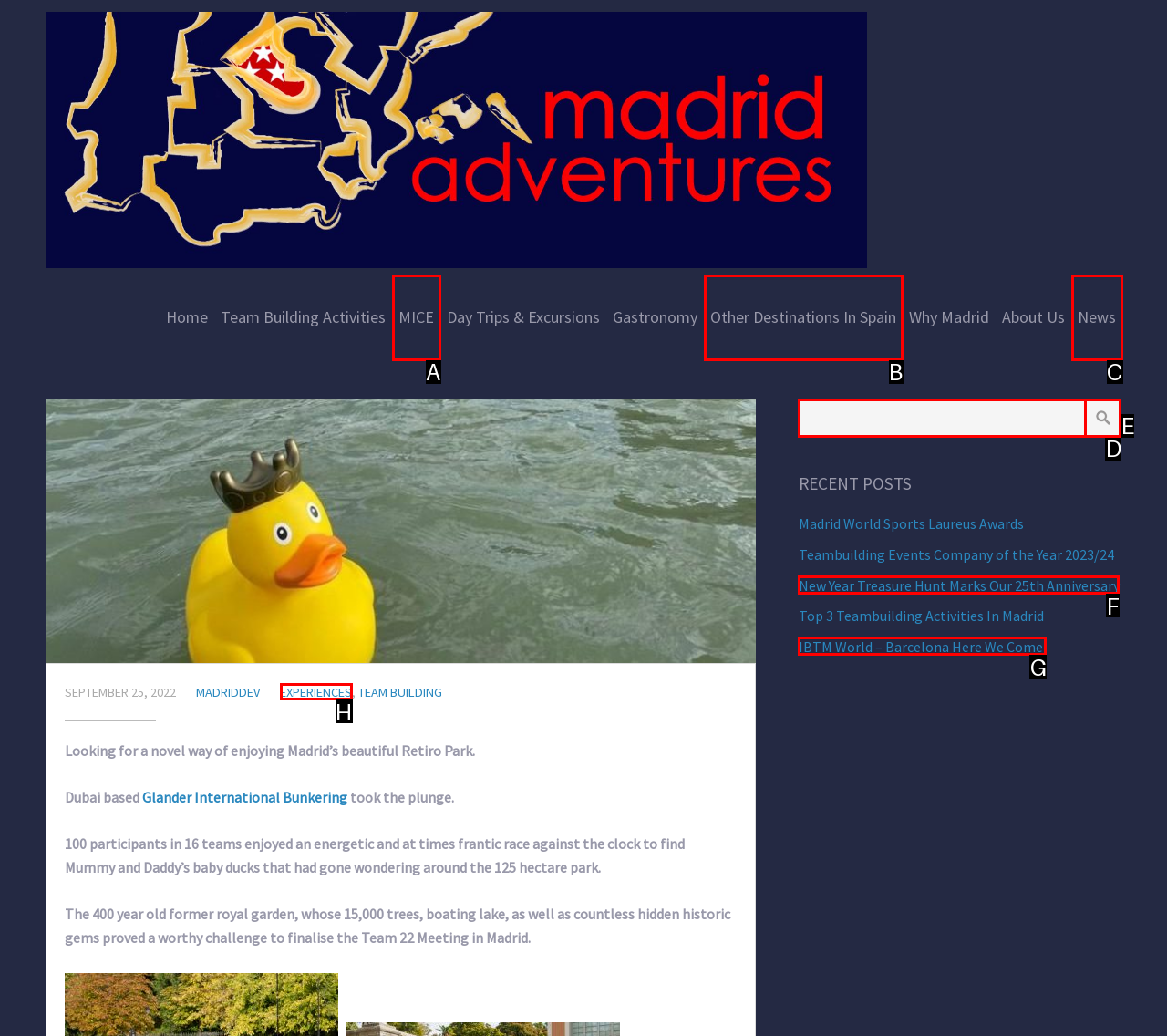Identify which HTML element matches the description: Other Destinations In Spain. Answer with the correct option's letter.

B